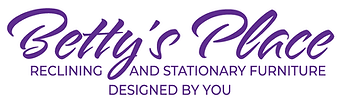Please provide a comprehensive answer to the question based on the screenshot: What type of furniture does the store specialize in?

The image showcases the logo for 'Betty's Place', a stylish furniture store that specializes in both reclining and stationary furniture, offering customizable solutions to enhance the shopping experience.